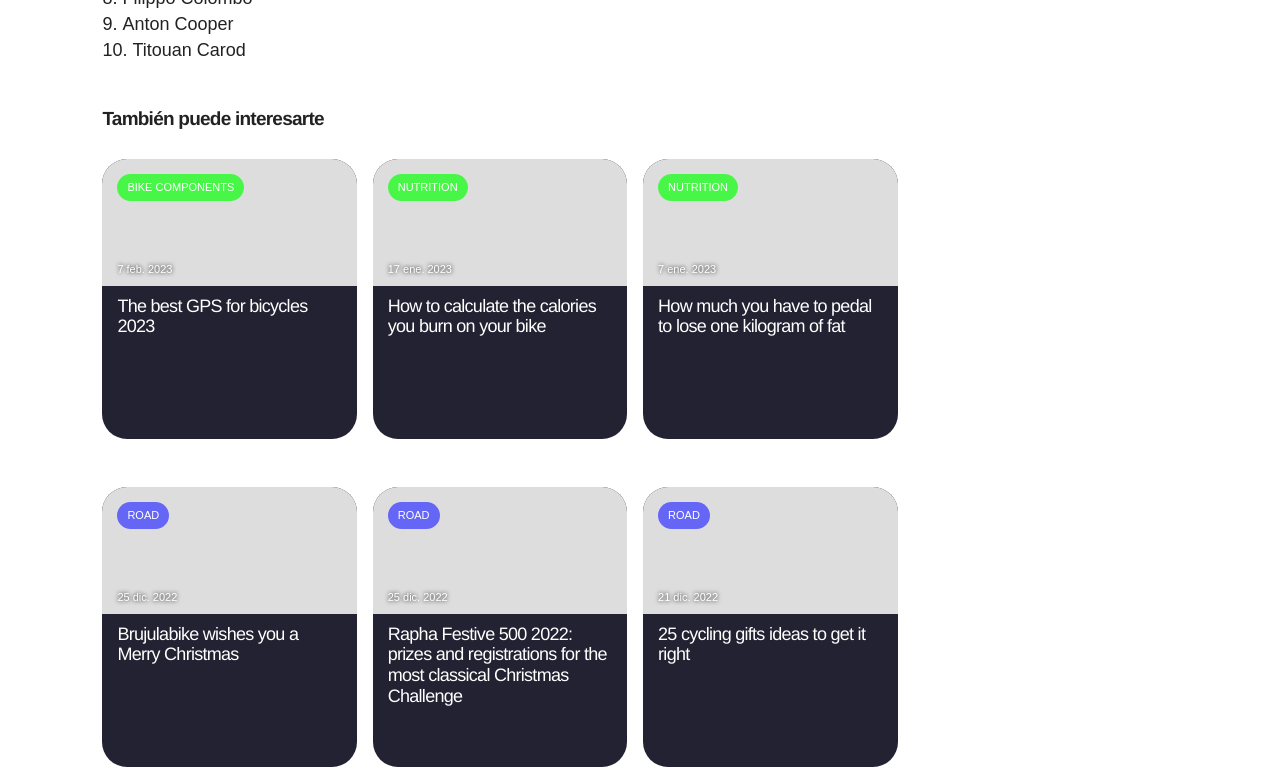Please answer the following query using a single word or phrase: 
How many articles are there on this webpage?

4